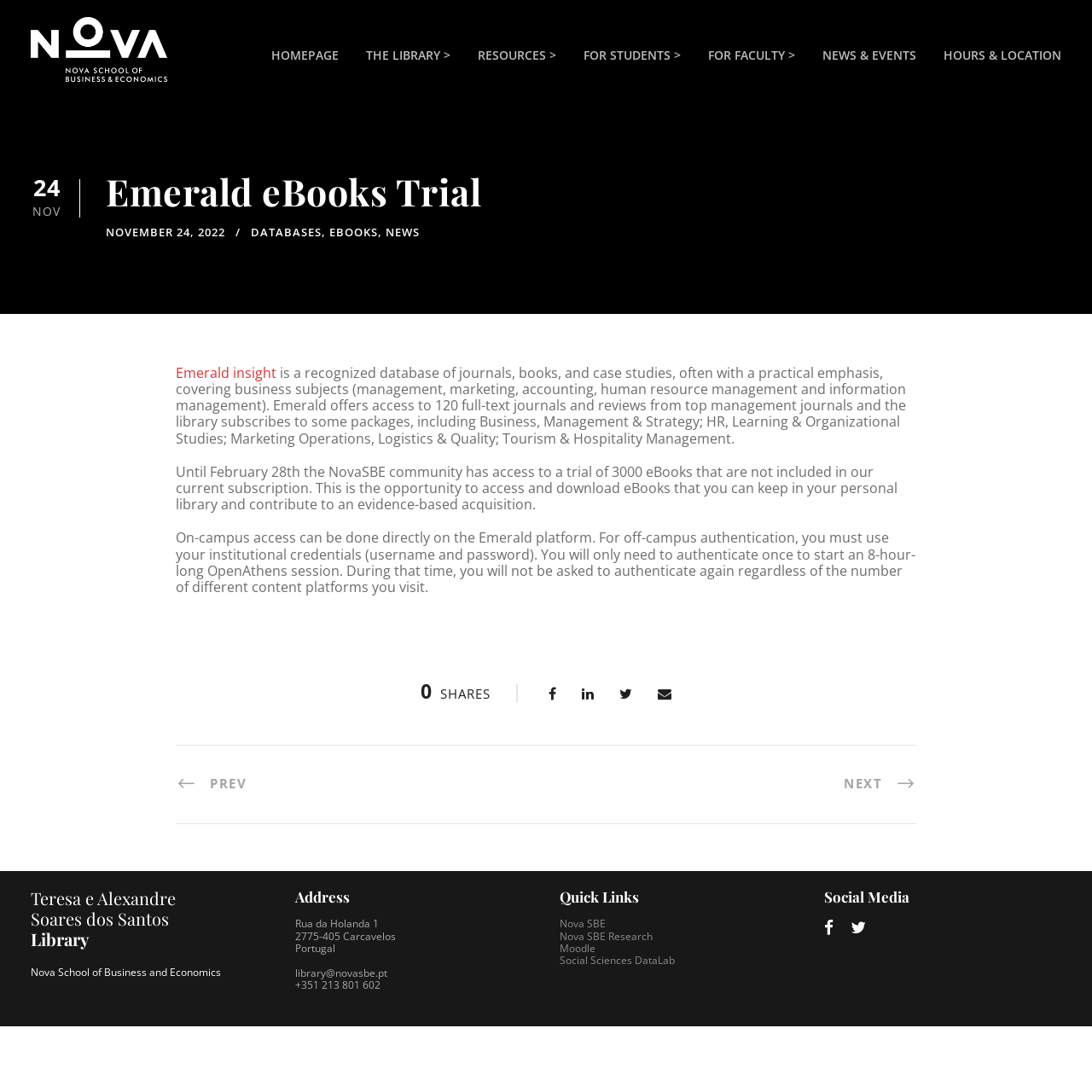Identify the main heading from the webpage and provide its text content.

Emerald eBooks Trial